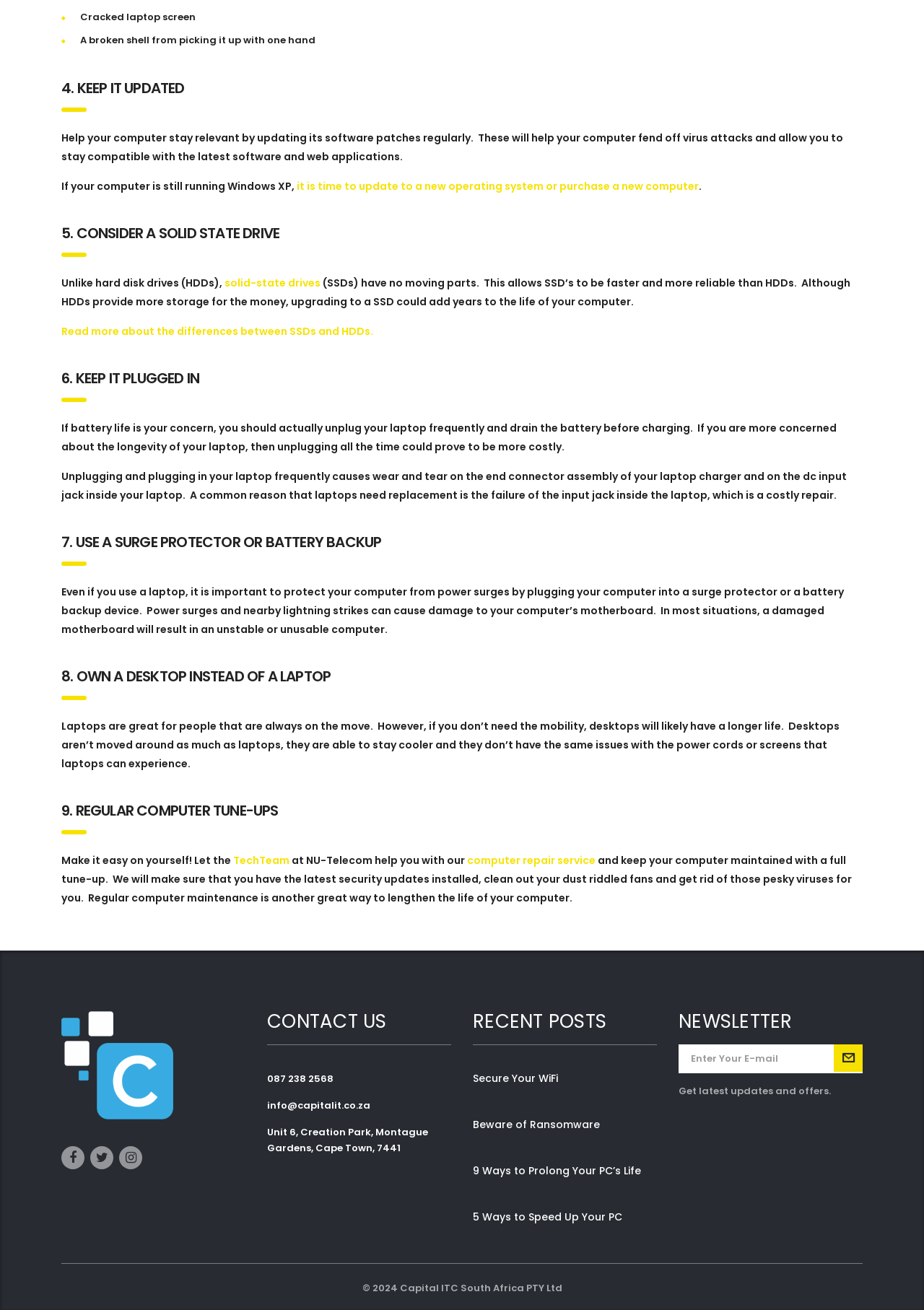Locate the bounding box coordinates of the clickable area needed to fulfill the instruction: "Click the link to read the post about Secure Your WiFi.".

[0.512, 0.818, 0.604, 0.829]